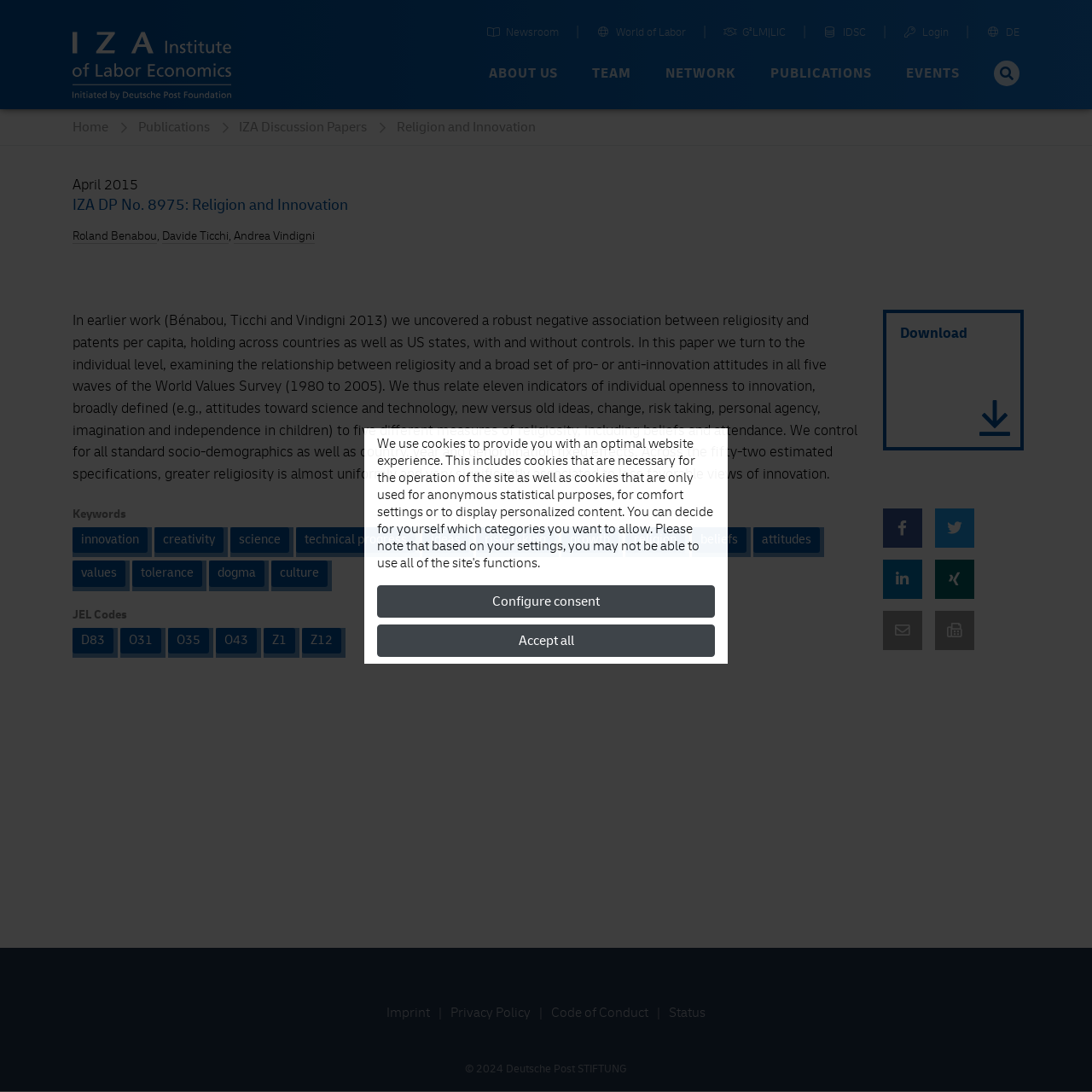Please identify the coordinates of the bounding box that should be clicked to fulfill this instruction: "Learn more about the real estate couple who waved the Raine & Horne Commercial flag in Canberra".

None